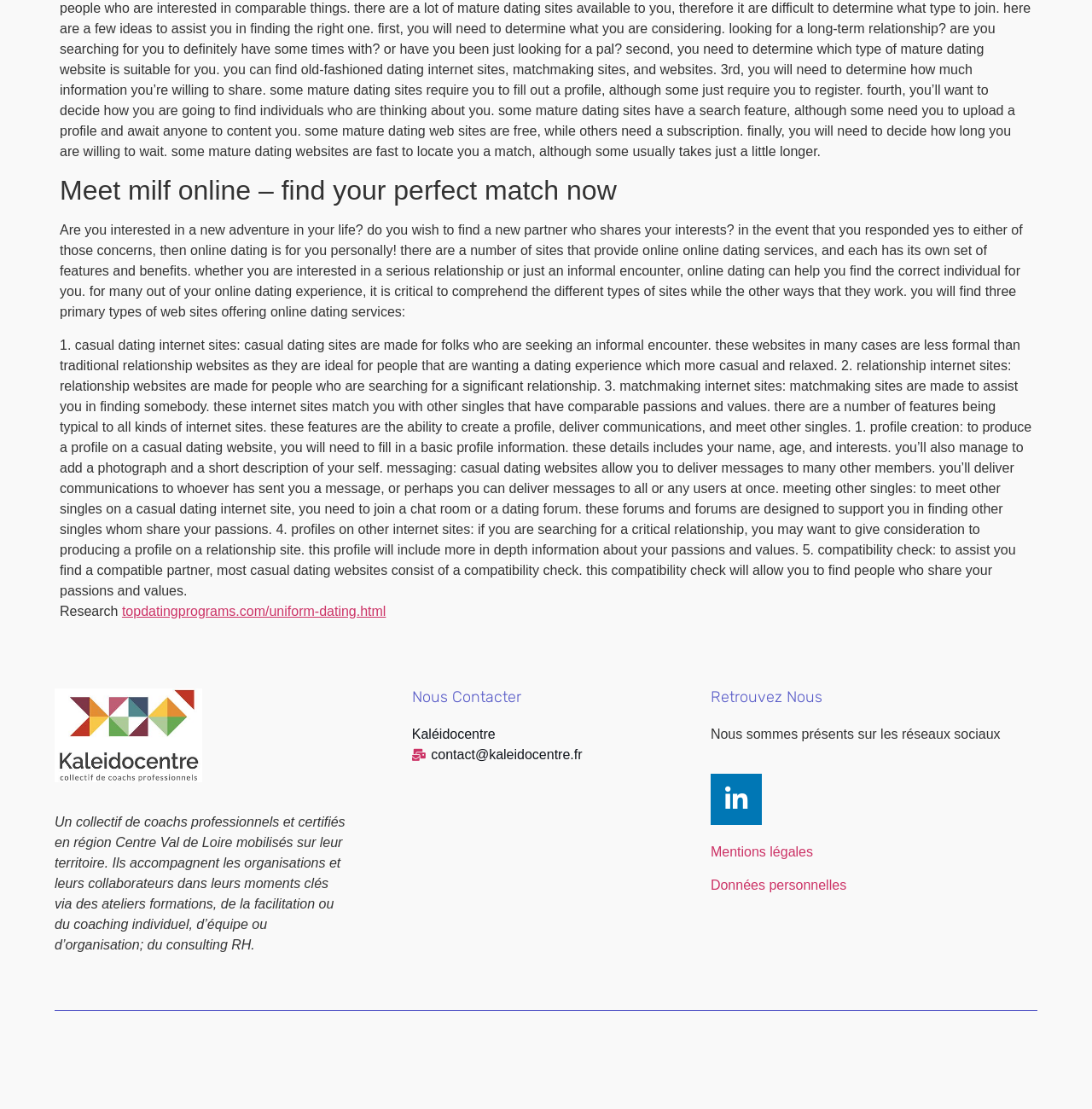What social media platform is mentioned on the webpage?
Look at the image and answer the question using a single word or phrase.

Linkedin